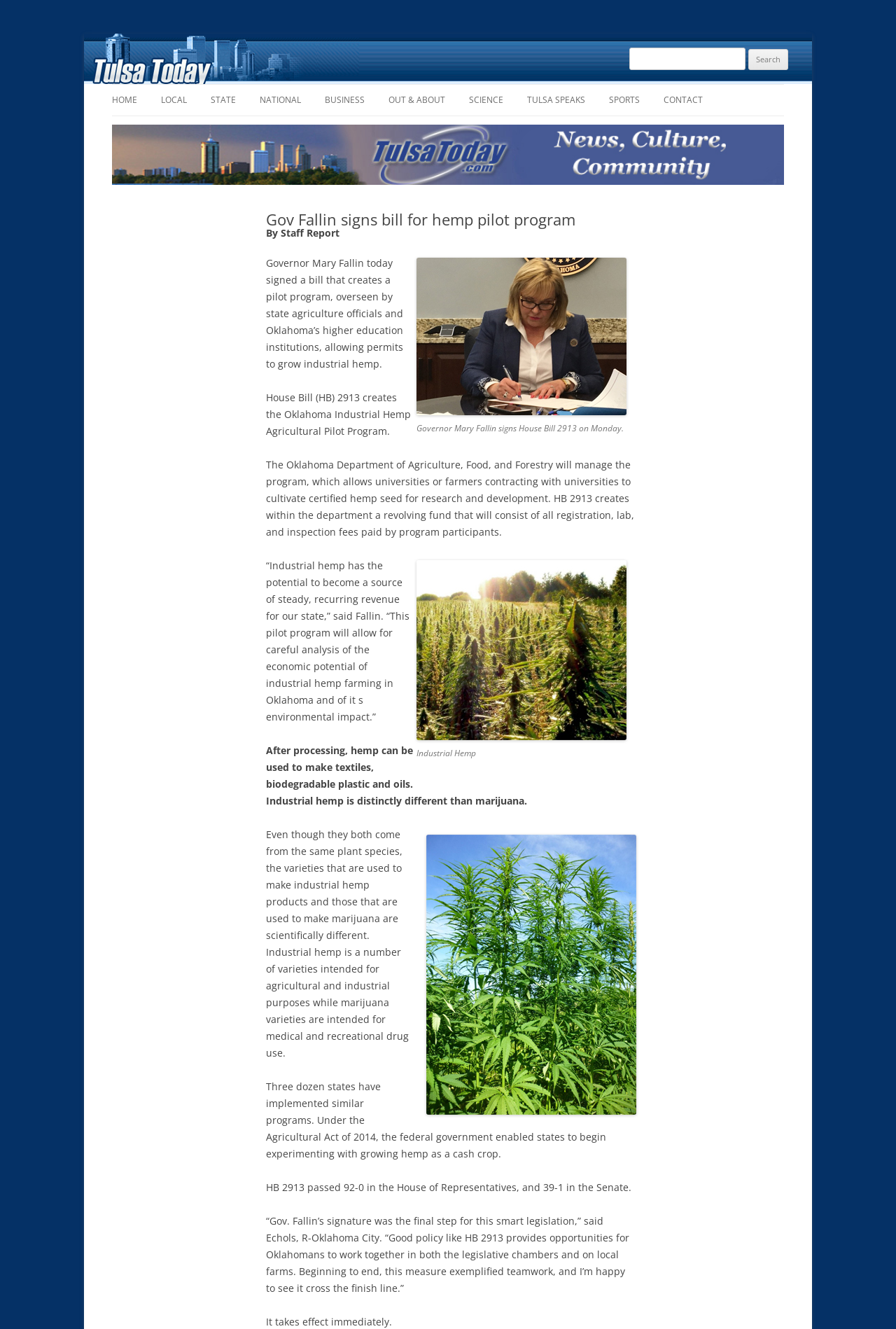Kindly determine the bounding box coordinates of the area that needs to be clicked to fulfill this instruction: "Go to HOME page".

[0.125, 0.064, 0.153, 0.087]